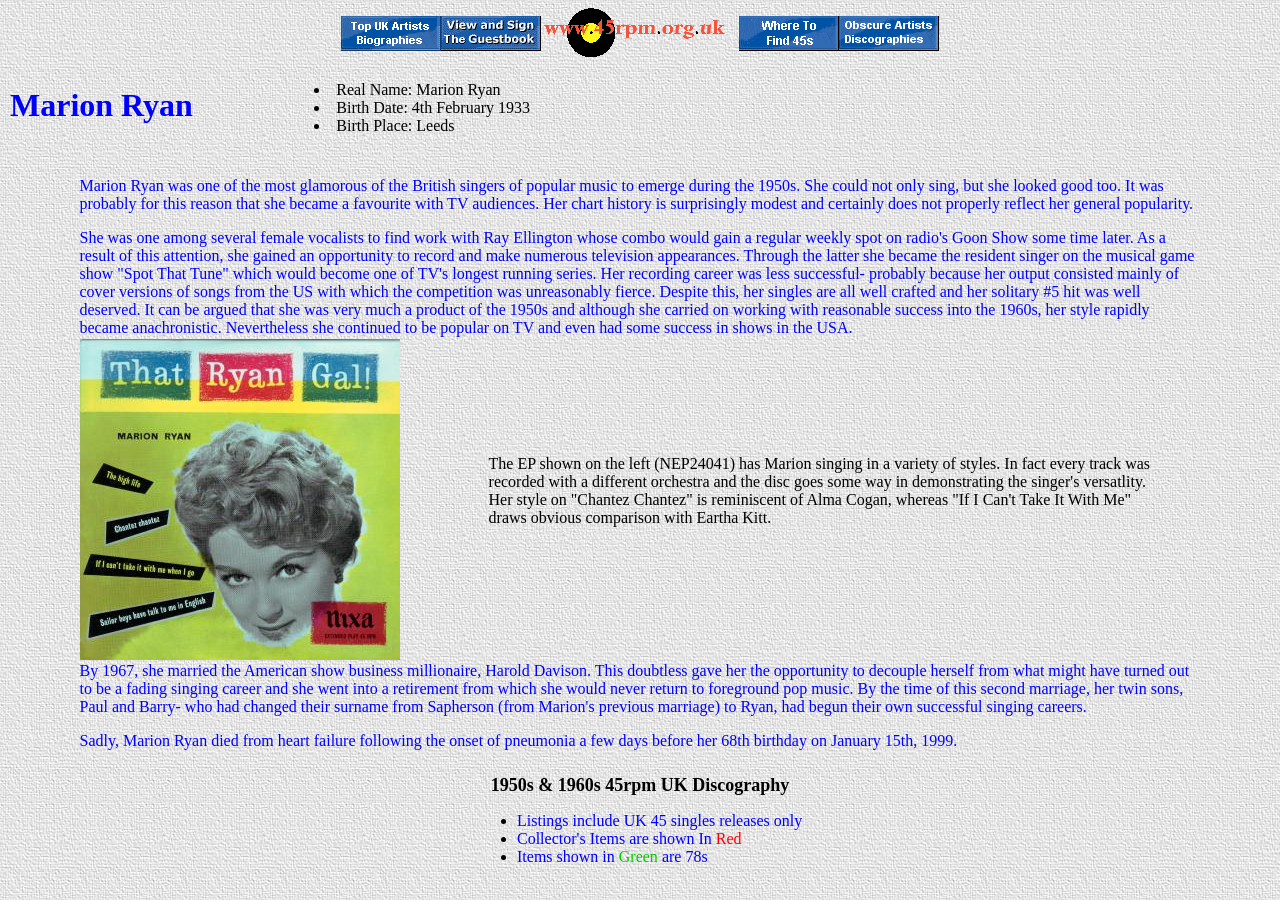Please extract the title of the webpage.

Marion Ryan
	
Real Name: Marion Ryan
Birth Date: 4th February 1933
Birth Place: Leeds